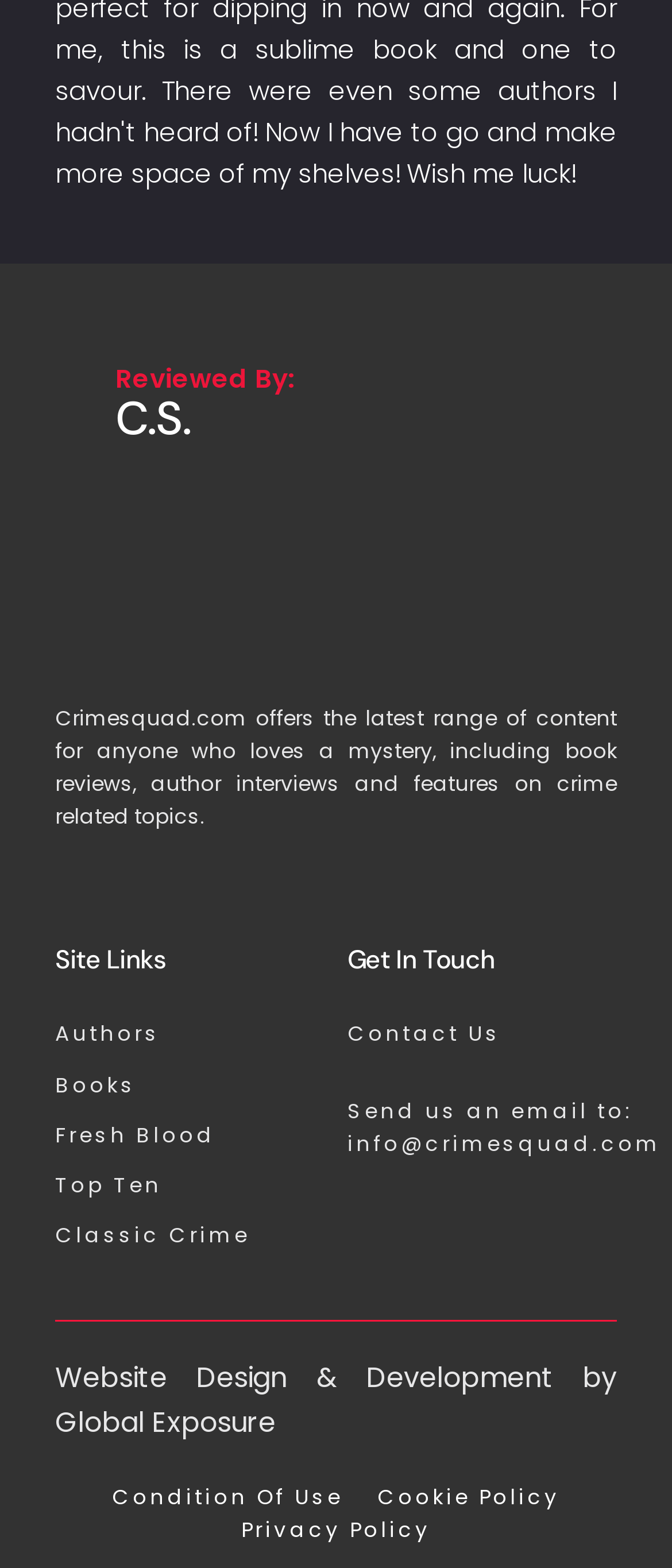Please determine the bounding box coordinates of the element's region to click for the following instruction: "Click on the 'Top Ten' link".

[0.082, 0.745, 0.483, 0.766]